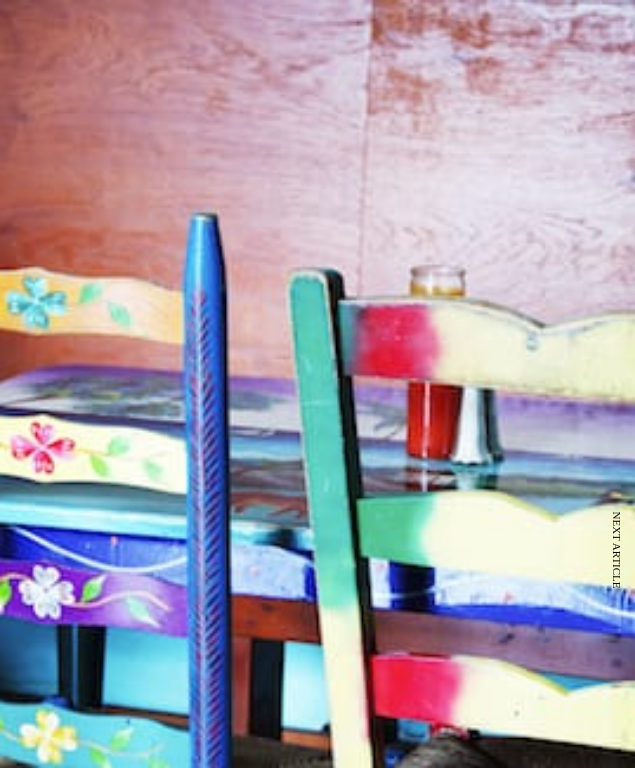Answer the following inquiry with a single word or phrase:
What is on the table?

A small drink